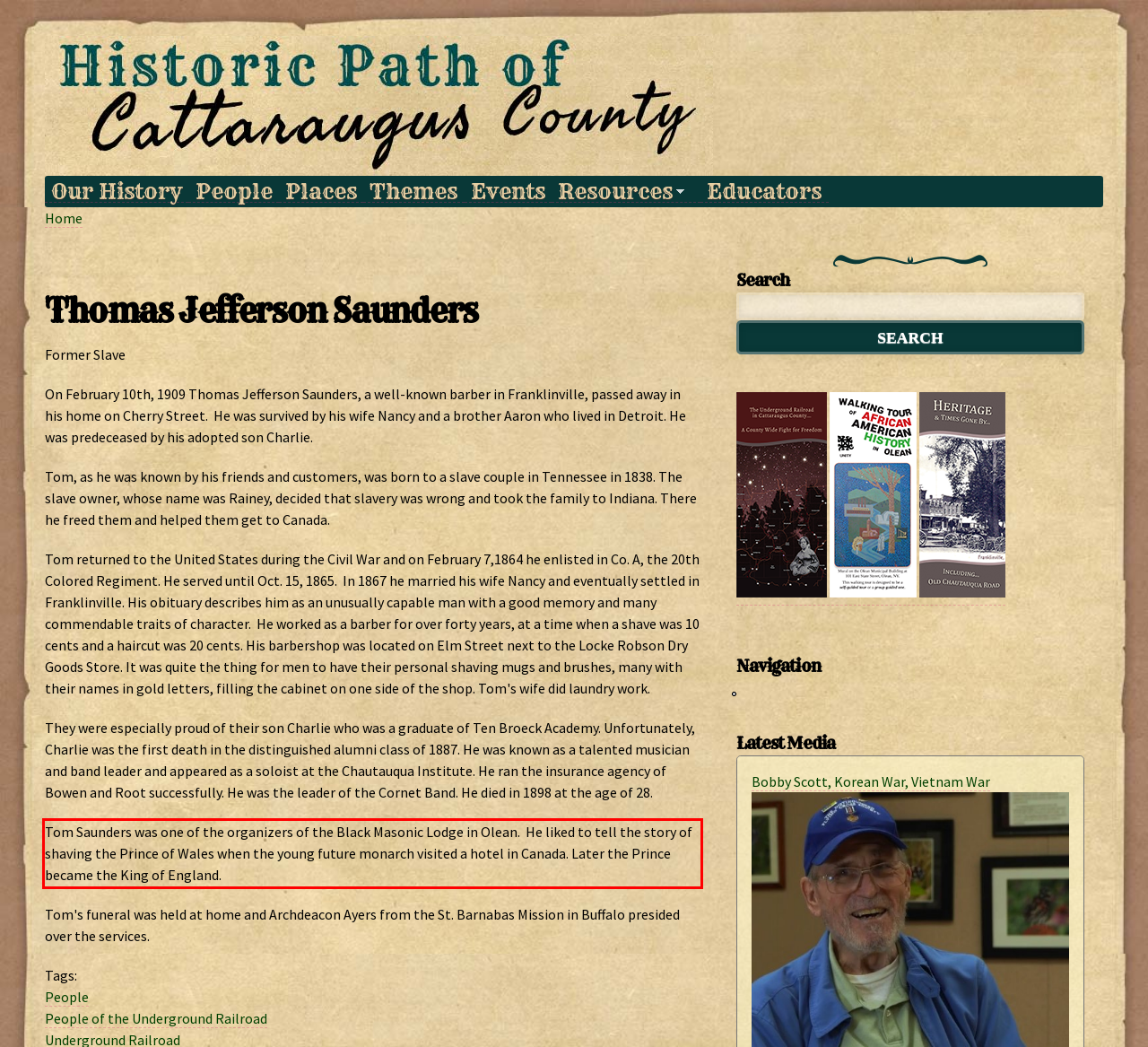You are presented with a webpage screenshot featuring a red bounding box. Perform OCR on the text inside the red bounding box and extract the content.

Tom Saunders was one of the organizers of the Black Masonic Lodge in Olean. He liked to tell the story of shaving the Prince of Wales when the young future monarch visited a hotel in Canada. Later the Prince became the King of England.